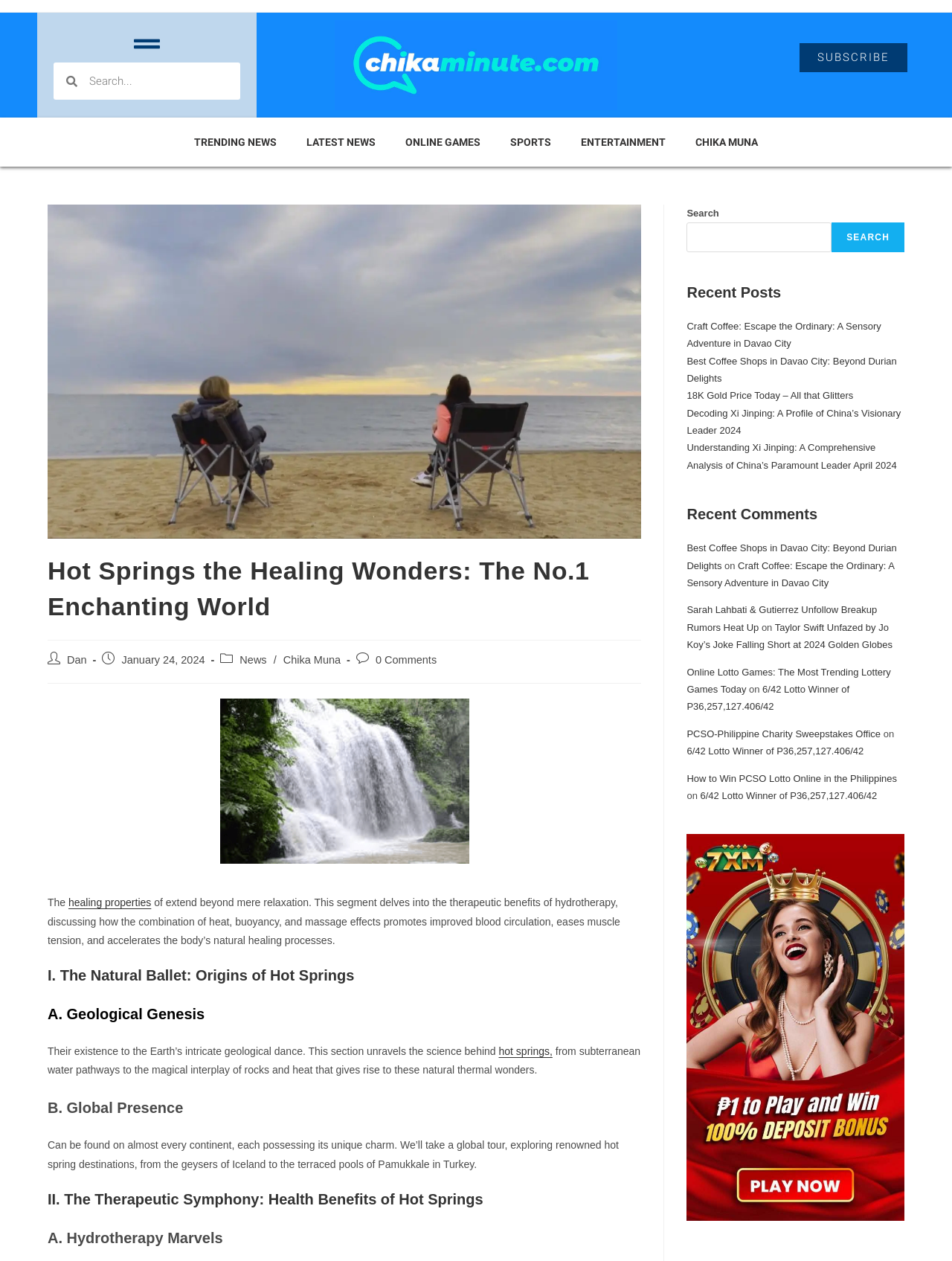Identify the coordinates of the bounding box for the element that must be clicked to accomplish the instruction: "Explore the stories".

None